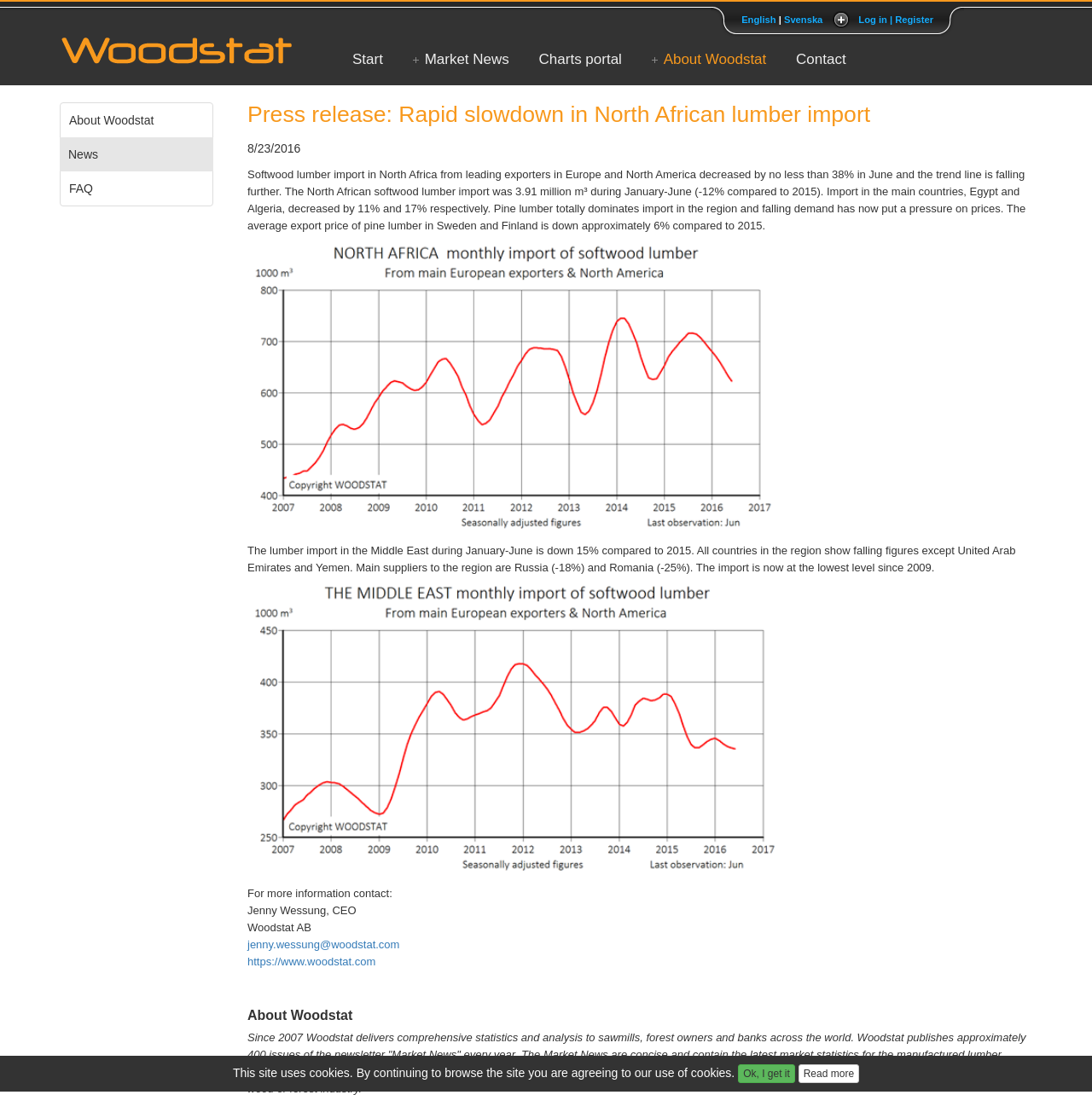What is the language of the webpage?
Utilize the image to construct a detailed and well-explained answer.

The language of the webpage is English because the link 'English' is present in the top-right corner of the webpage, indicating that the current language is English.